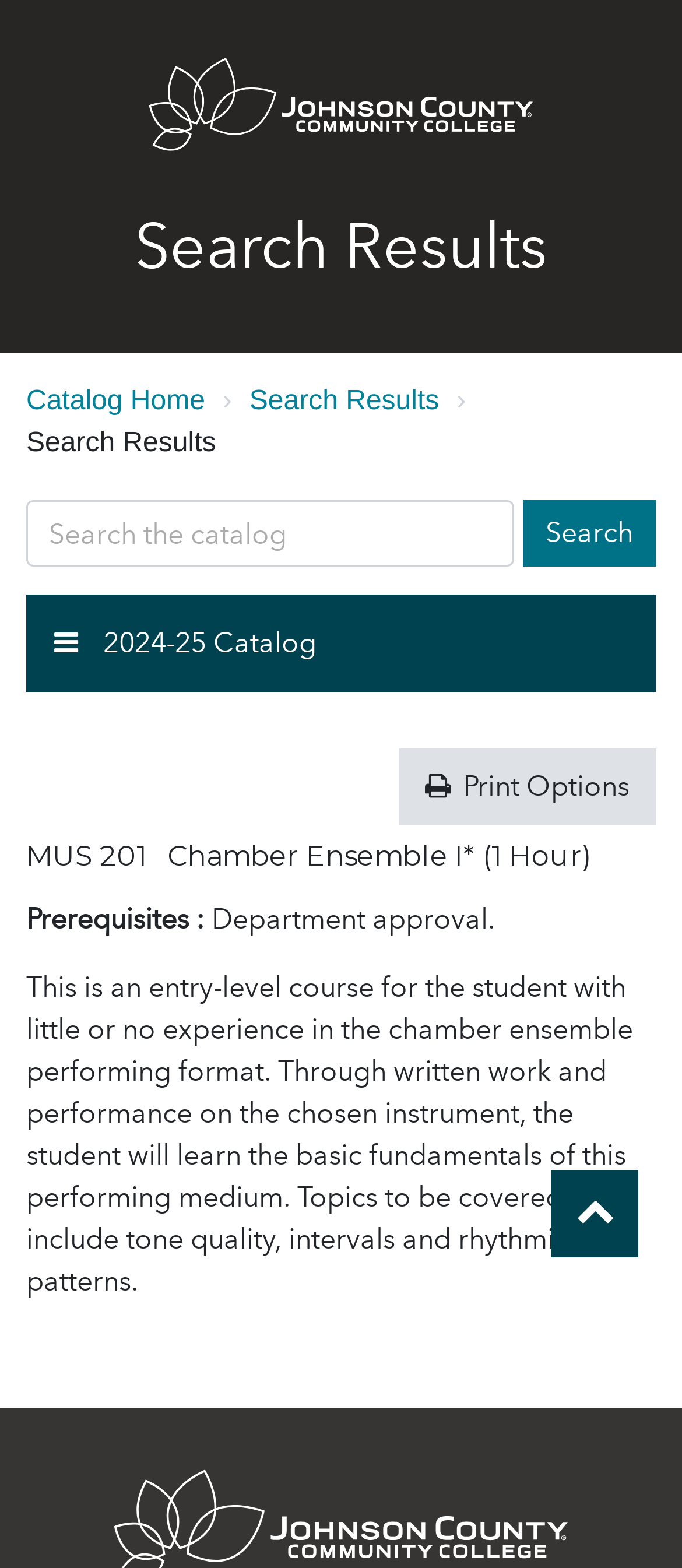What is the function of the button at the top right?
Use the image to answer the question with a single word or phrase.

Print Options